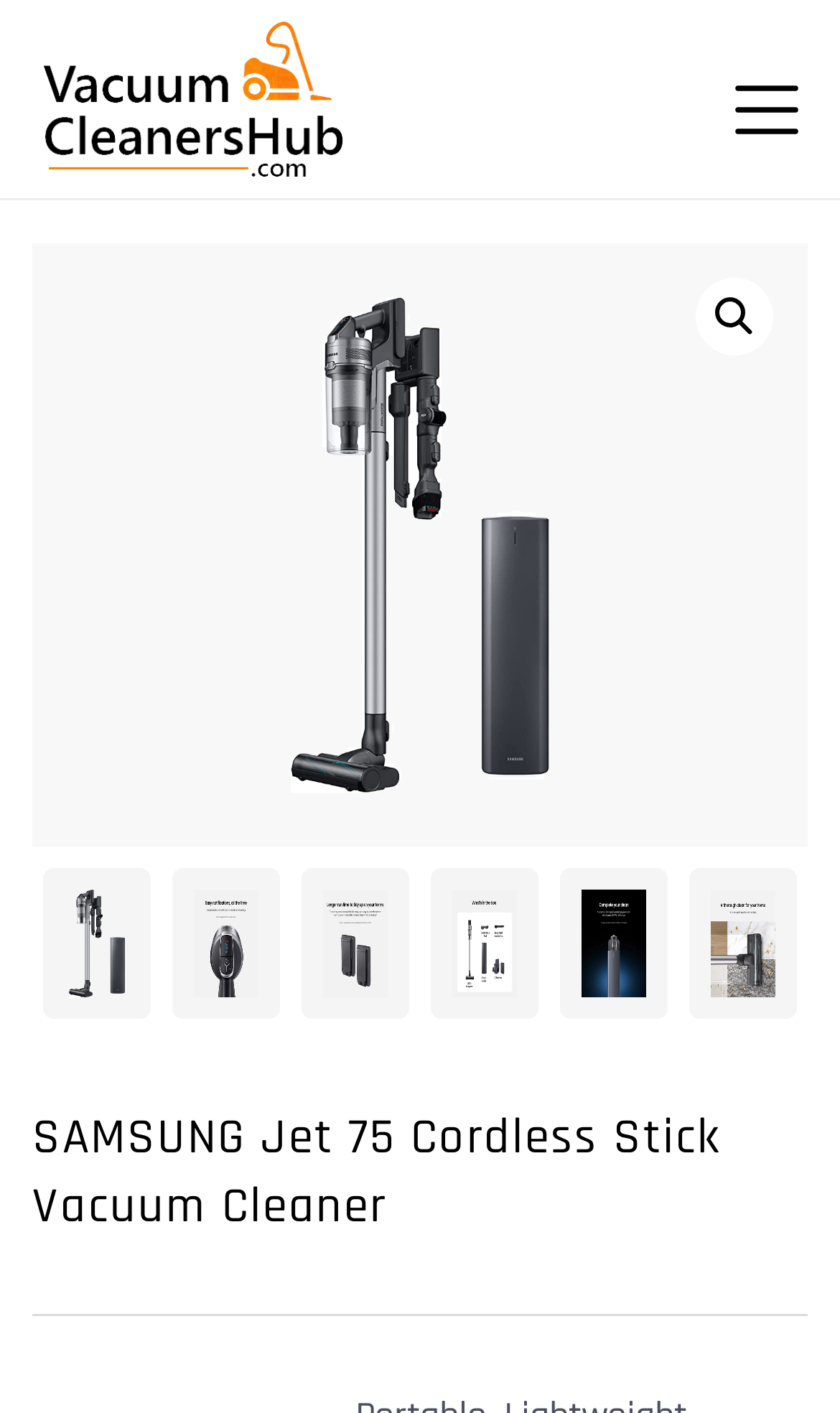Predict the bounding box of the UI element based on this description: "parent_node: Vacuum Cleaners Hub".

[0.05, 0.015, 0.409, 0.125]